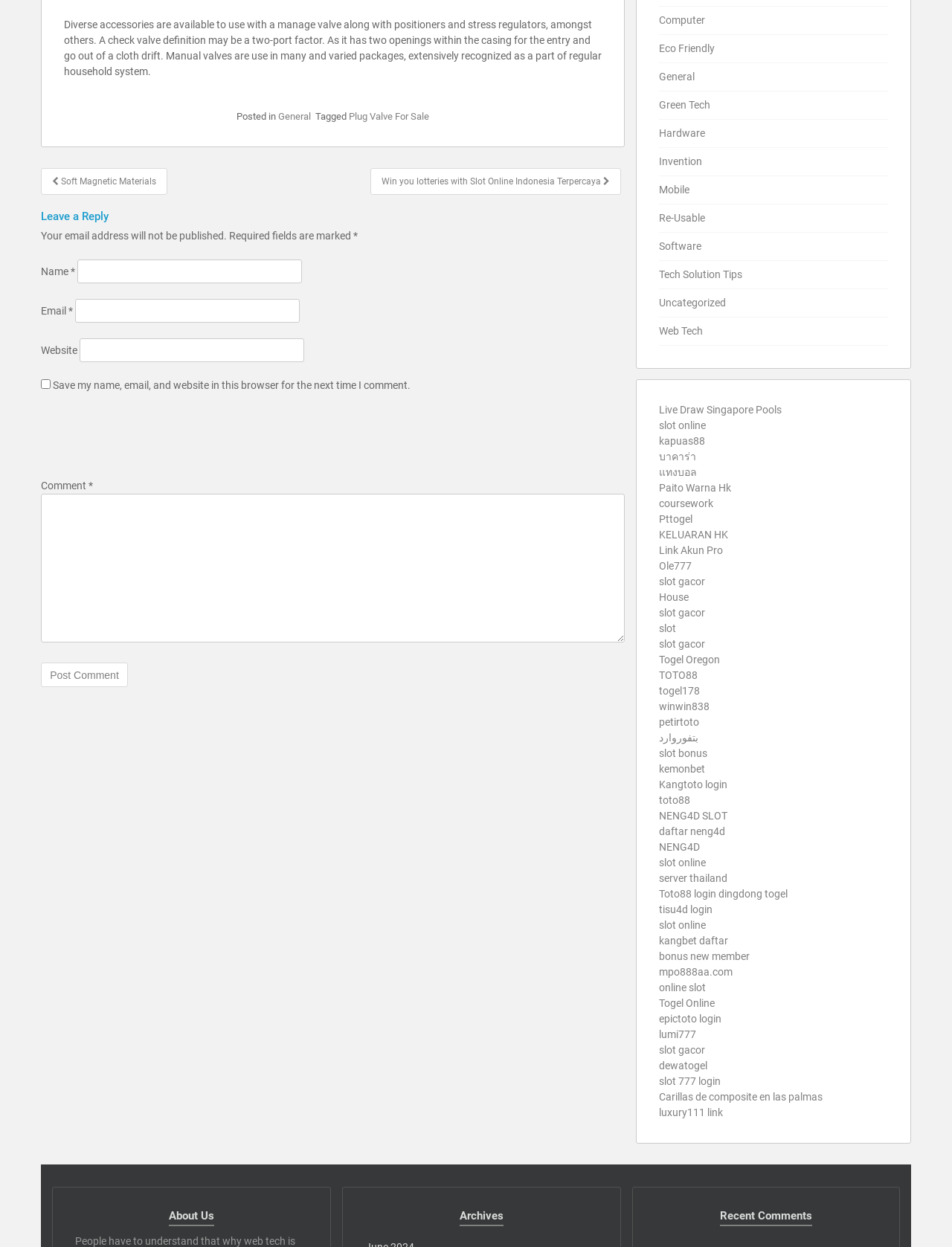Please identify the bounding box coordinates of the clickable region that I should interact with to perform the following instruction: "Click on the 'Soft Magnetic Materials' link". The coordinates should be expressed as four float numbers between 0 and 1, i.e., [left, top, right, bottom].

[0.043, 0.135, 0.176, 0.156]